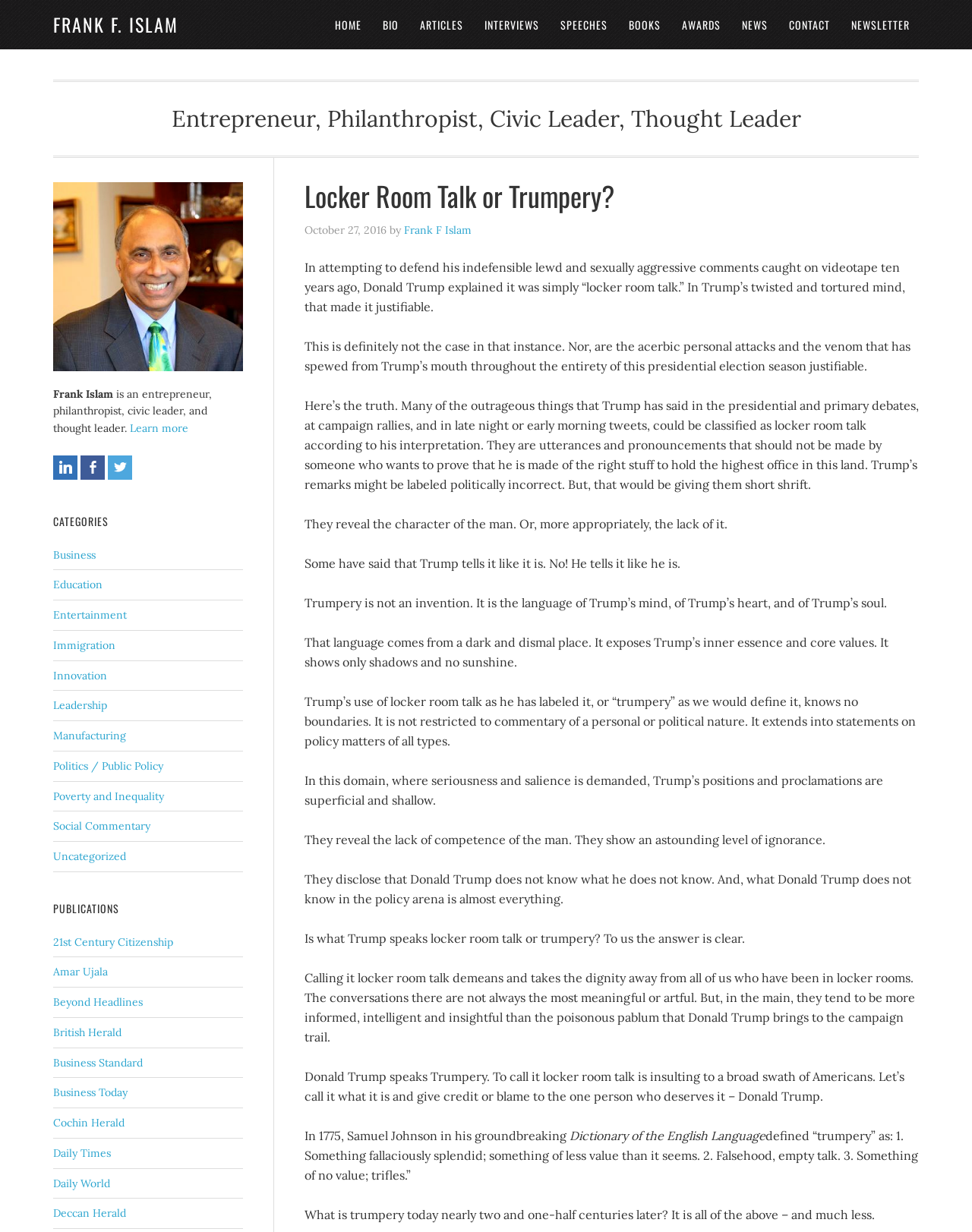Identify the bounding box coordinates of the area you need to click to perform the following instruction: "Learn more about Frank Islam".

[0.134, 0.342, 0.194, 0.353]